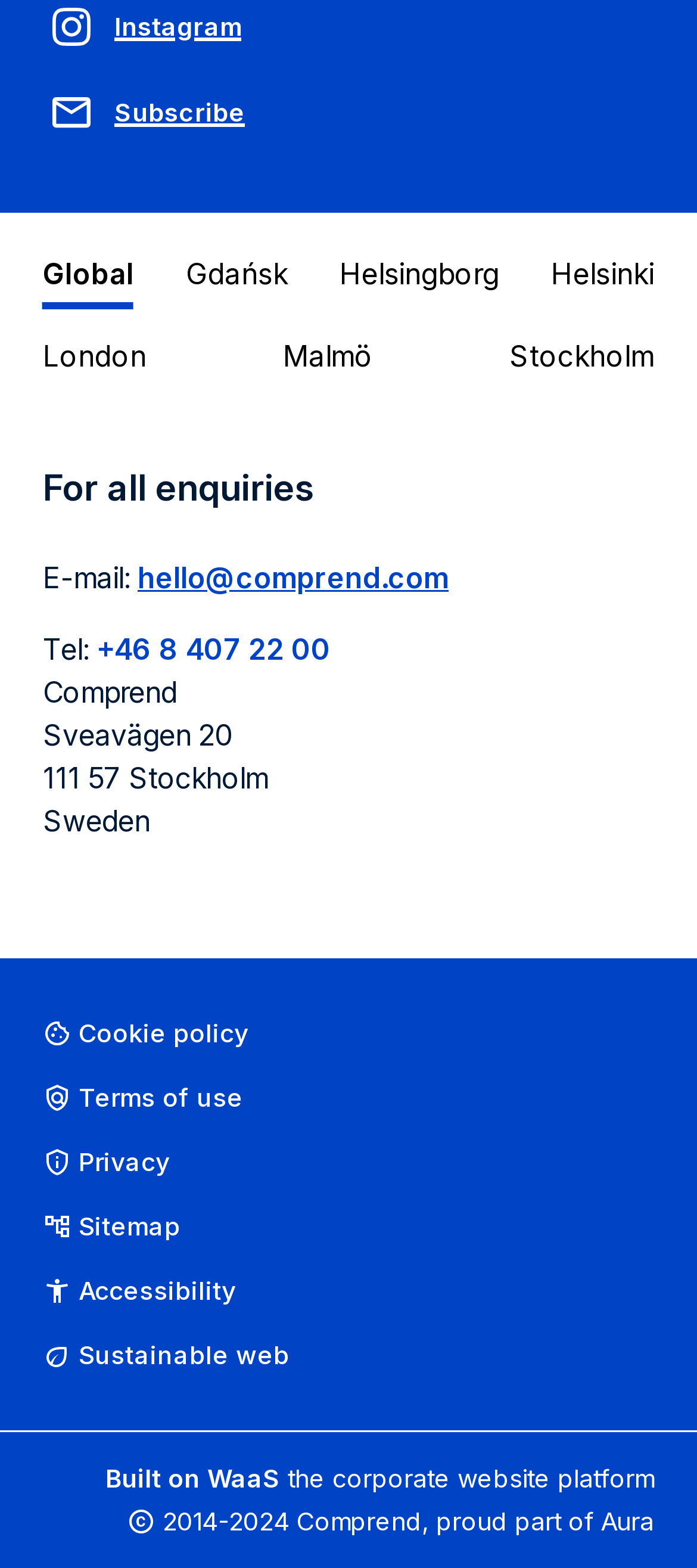Pinpoint the bounding box coordinates of the clickable area necessary to execute the following instruction: "Switch to Gdańsk tab". The coordinates should be given as four float numbers between 0 and 1, namely [left, top, right, bottom].

[0.236, 0.153, 0.443, 0.197]